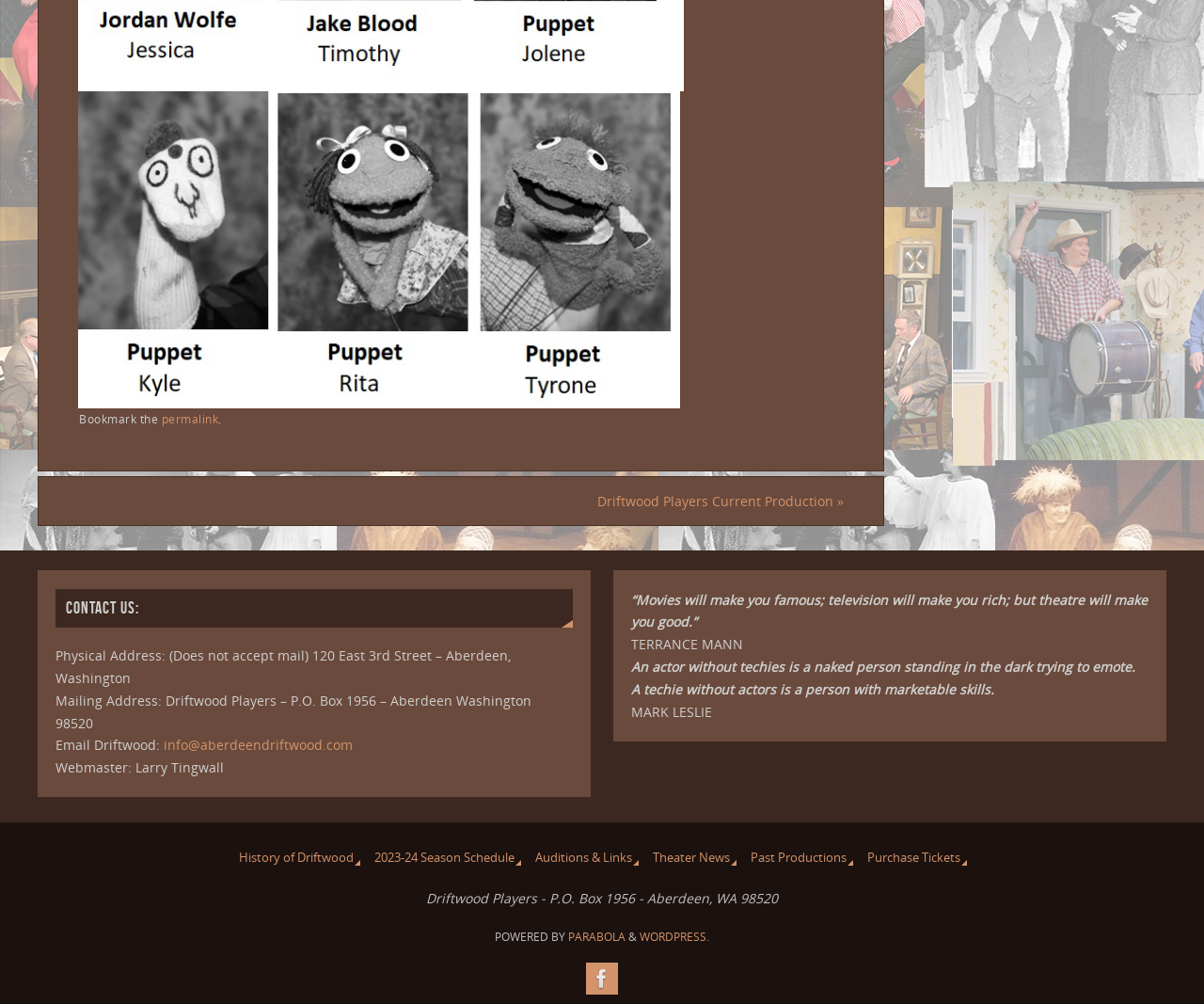Identify the bounding box for the UI element described as: "Past Productions". The coordinates should be four float numbers between 0 and 1, i.e., [left, top, right, bottom].

[0.623, 0.841, 0.708, 0.862]